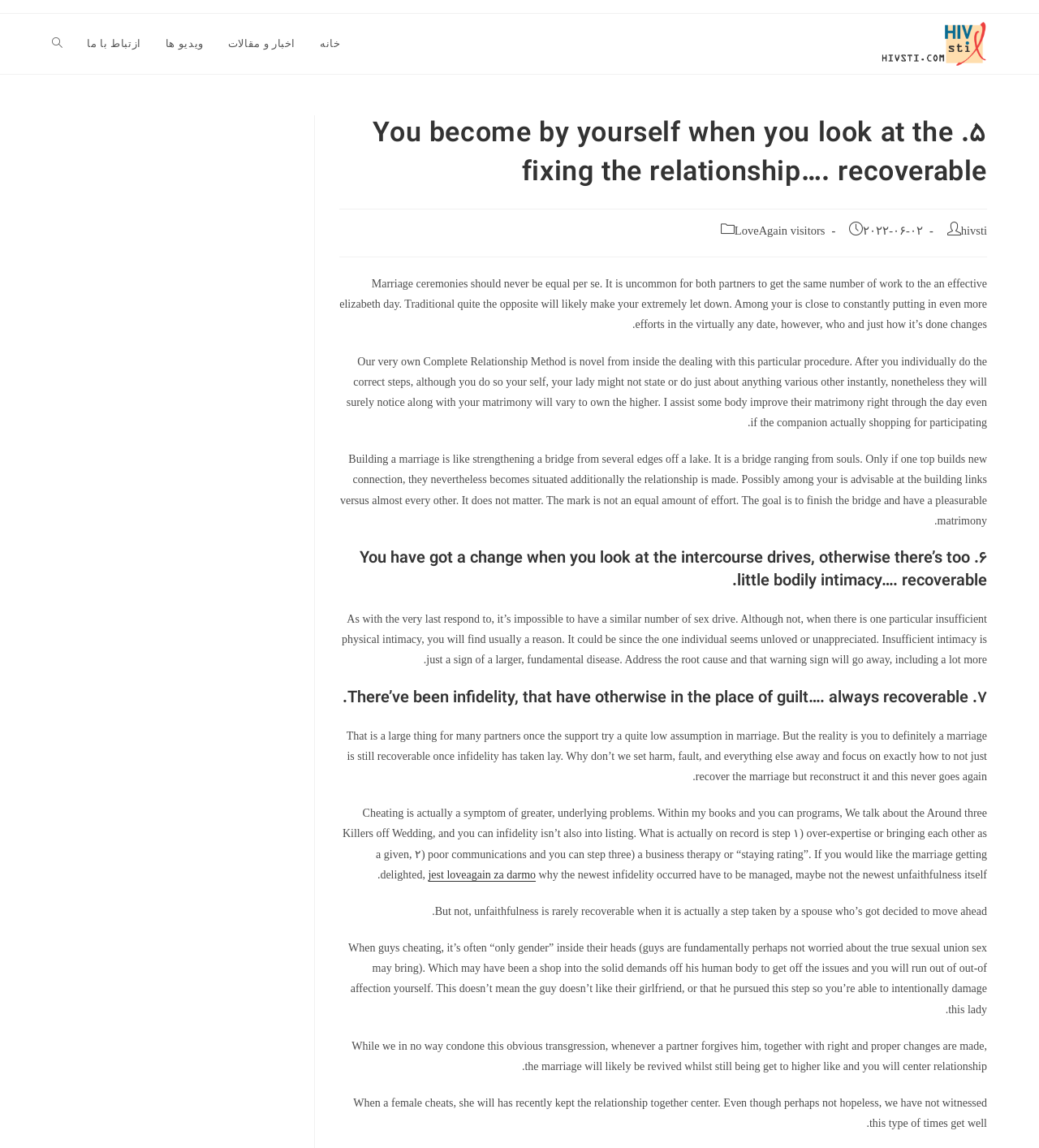Can a marriage recover from infidelity?
Using the information from the image, give a concise answer in one word or a short phrase.

Yes